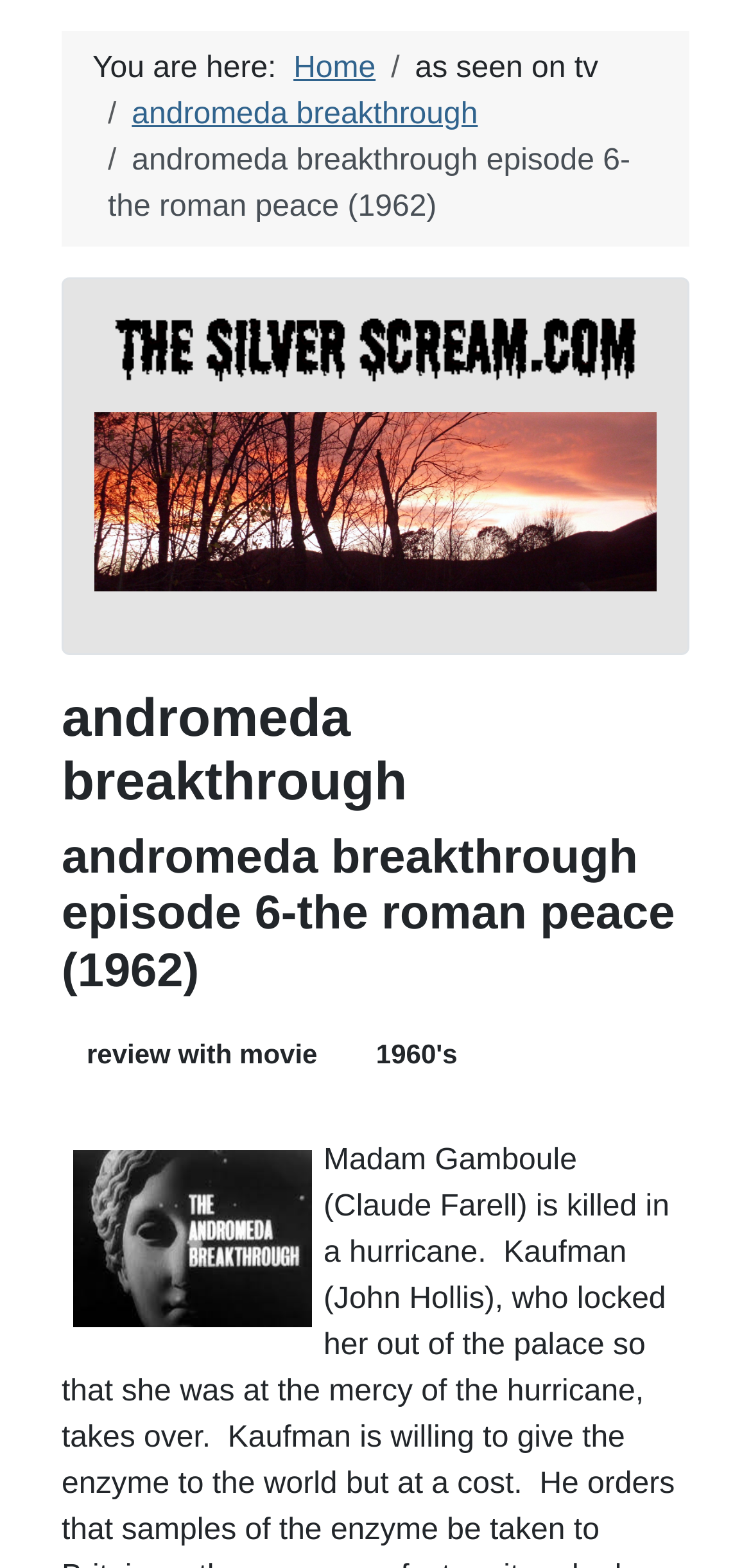Explain the webpage in detail, including its primary components.

This webpage is dedicated to reviewing old, bad, and obscure horror, thriller, and science fiction movies. At the top of the page, there is a navigation section with breadcrumbs, which includes a "You are here" label, a "Home" link, and a text "as seen on tv". Below this section, there is a large image that takes up most of the width of the page.

To the left of the image, there are two headings, one above the other. The top heading reads "andromeda breakthrough", and the bottom one reads "andromeda breakthrough episode 6-the roman peace (1962)". These headings are aligned to the left edge of the page.

On the right side of the image, there are two links. The top link reads "review with movie", and the bottom link reads "1960's". These links are positioned near the bottom of the image.

Overall, the webpage appears to be focused on reviewing a specific movie, "andromeda breakthrough episode 6-the roman peace (1962)", with links to related content and a prominent image.